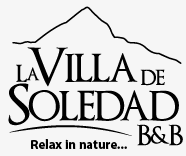Give a meticulous account of what the image depicts.

The image showcases the logo of "La Villa de Soledad B&B," a charming bed-and-breakfast nestled in a natural setting. The design features elegant typography, with "La Villa de Soledad" prominently displayed, accentuated by the distinctive elements of a mountain silhouette above it, symbolizing the serene and picturesque landscape surrounding the establishment. Below the name, the tagline "Relax in nature..." invites guests to enjoy a peaceful escape, highlighting the tranquil environment and hospitality that the B&B offers. This vibrant branding reflects the B&B's commitment to providing a memorable stay in harmony with nature.